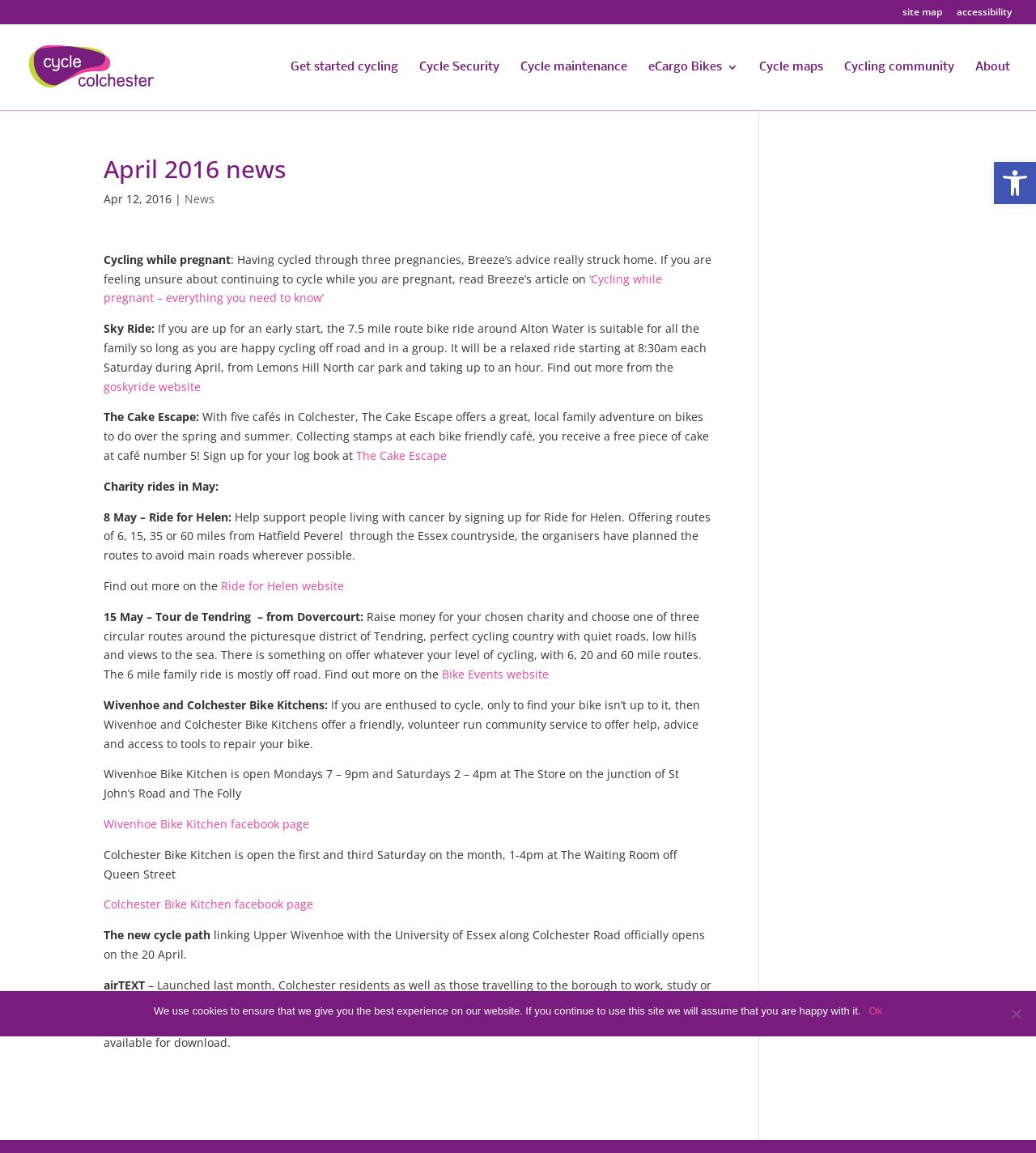Please find the bounding box coordinates of the element that needs to be clicked to perform the following instruction: "Read 'Cycling while pregnant – everything you need to know'". The bounding box coordinates should be four float numbers between 0 and 1, represented as [left, top, right, bottom].

[0.1, 0.235, 0.639, 0.265]